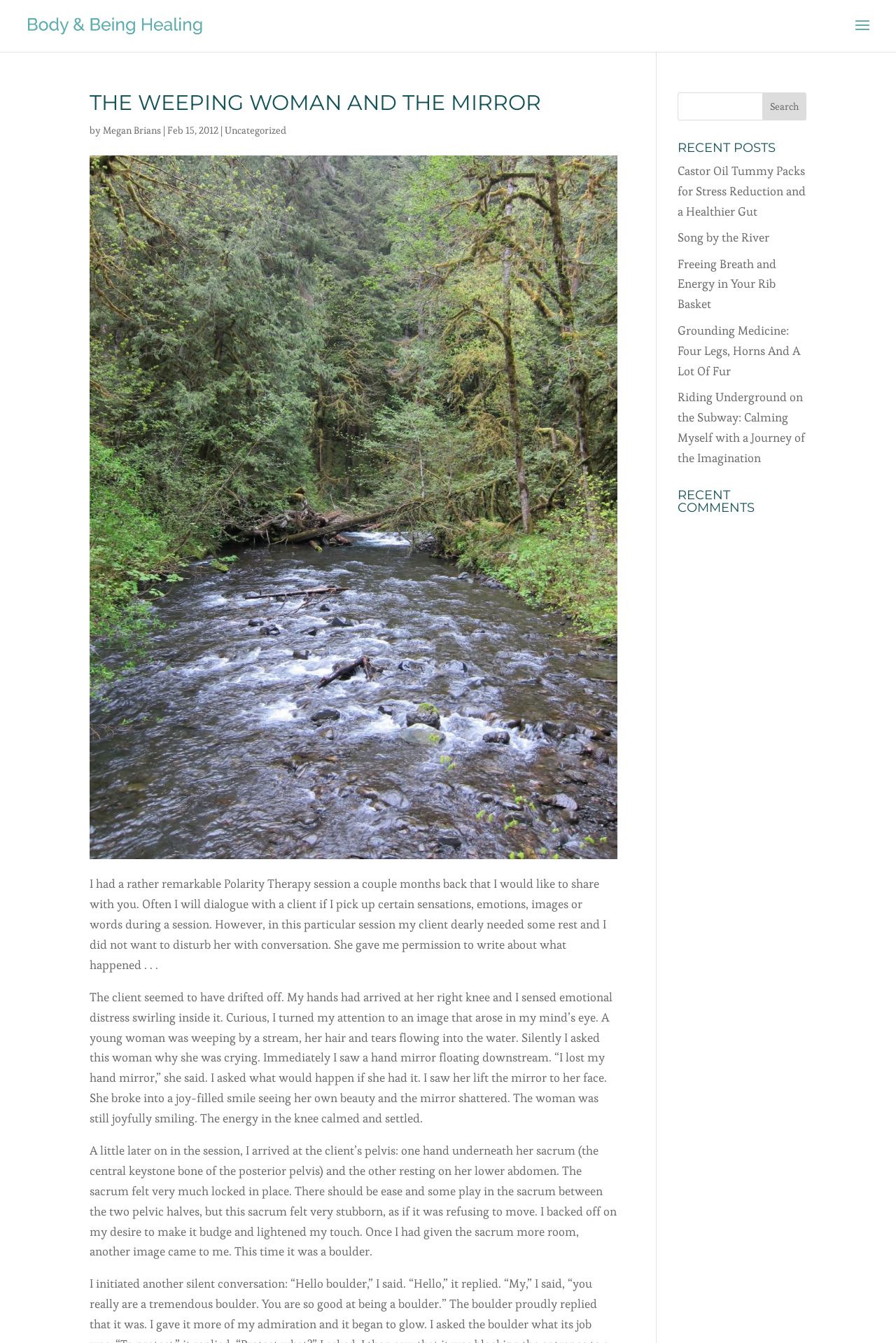Can you find the bounding box coordinates for the element to click on to achieve the instruction: "visit the blog"?

None